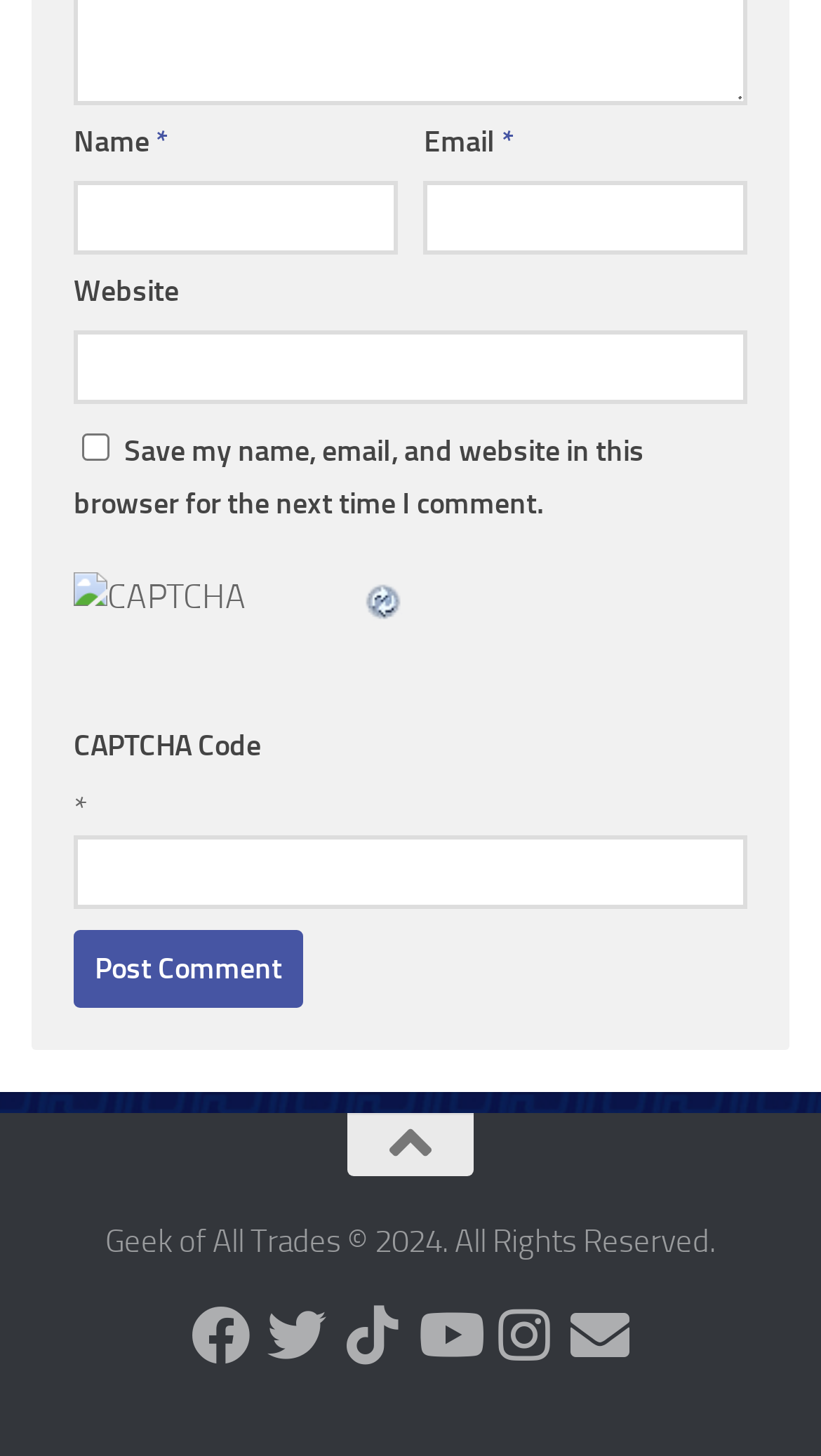What type of content is this webpage likely to have?
Examine the image and give a concise answer in one word or a short phrase.

Blog comments